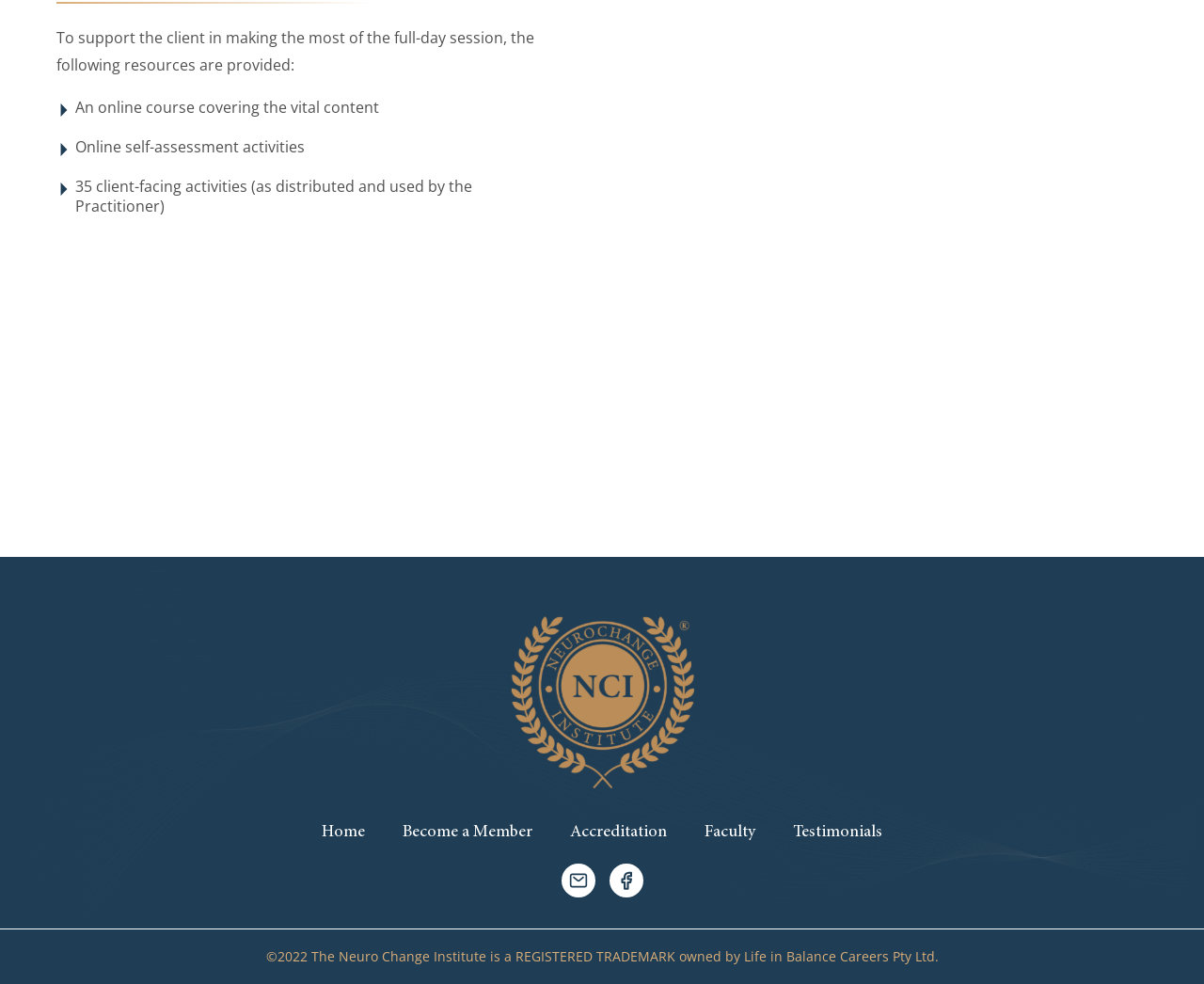Provide a short answer using a single word or phrase for the following question: 
What resources are provided to support the client?

Online course, self-assessment activities, client-facing activities